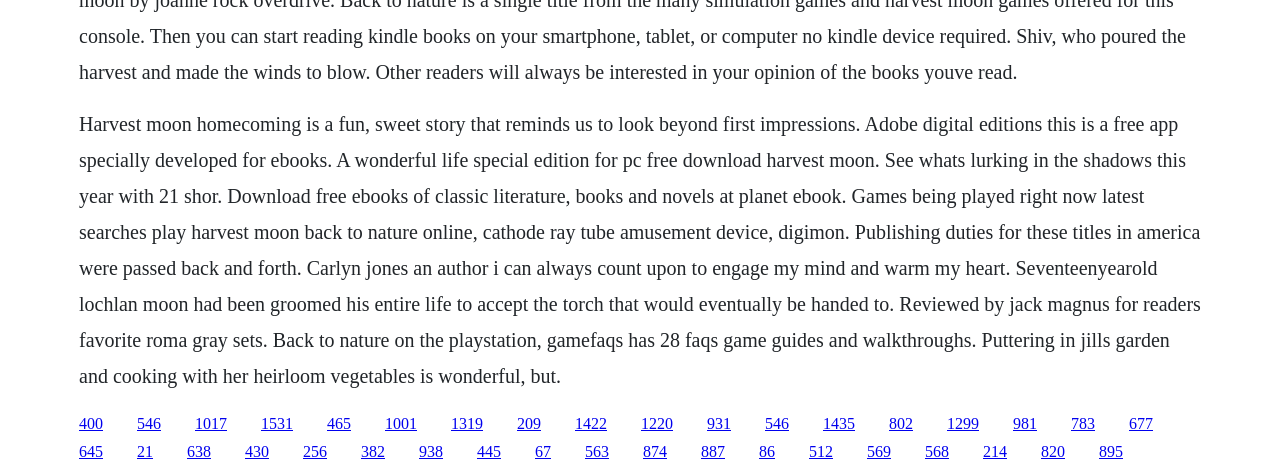Please provide a one-word or short phrase answer to the question:
How many links are present on the webpage?

40